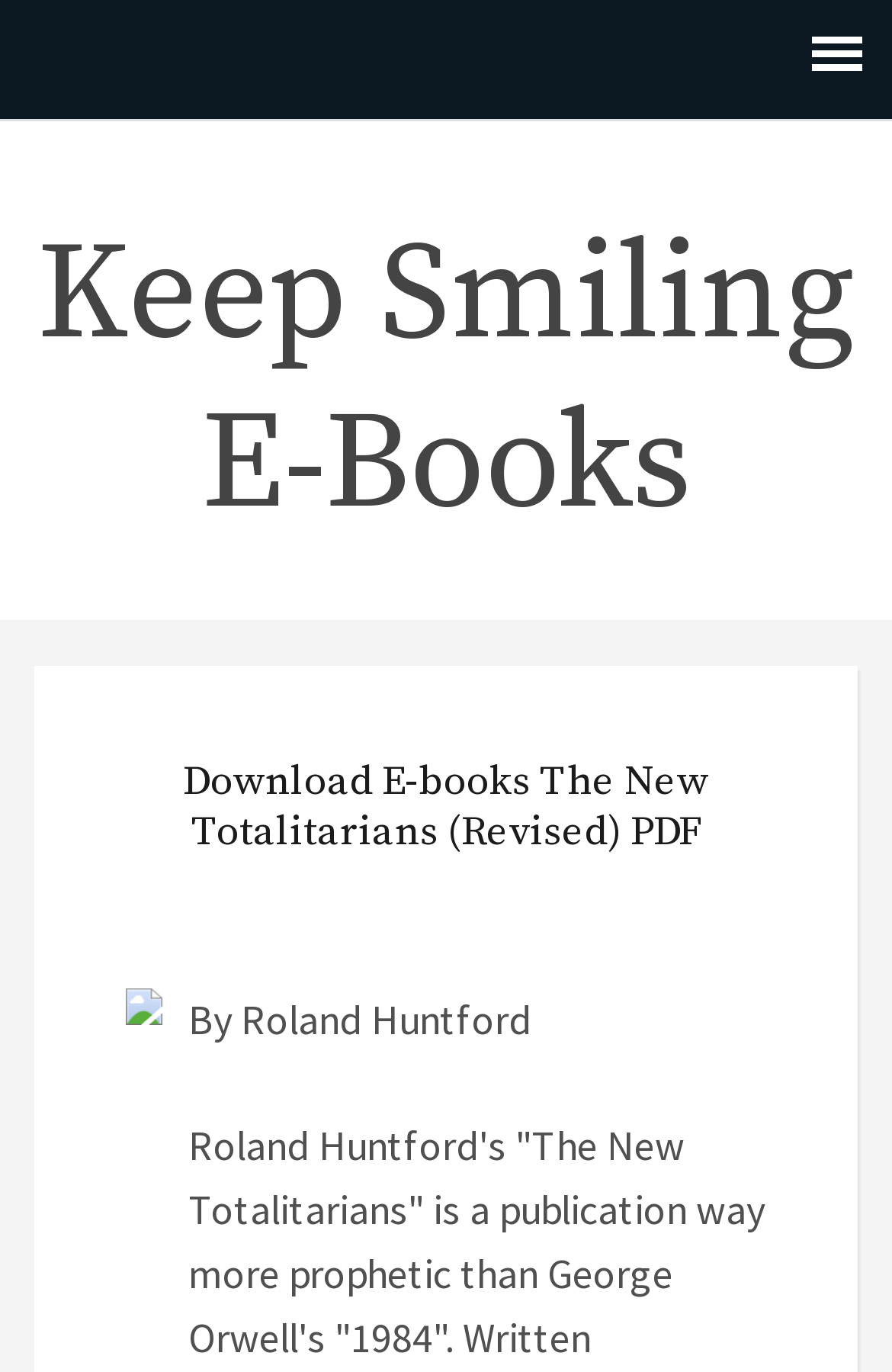What is the format of the e-book?
From the details in the image, provide a complete and detailed answer to the question.

The heading element 'Download E-books The New Totalitarians (Revised) PDF' suggests that the e-book is available in PDF format.